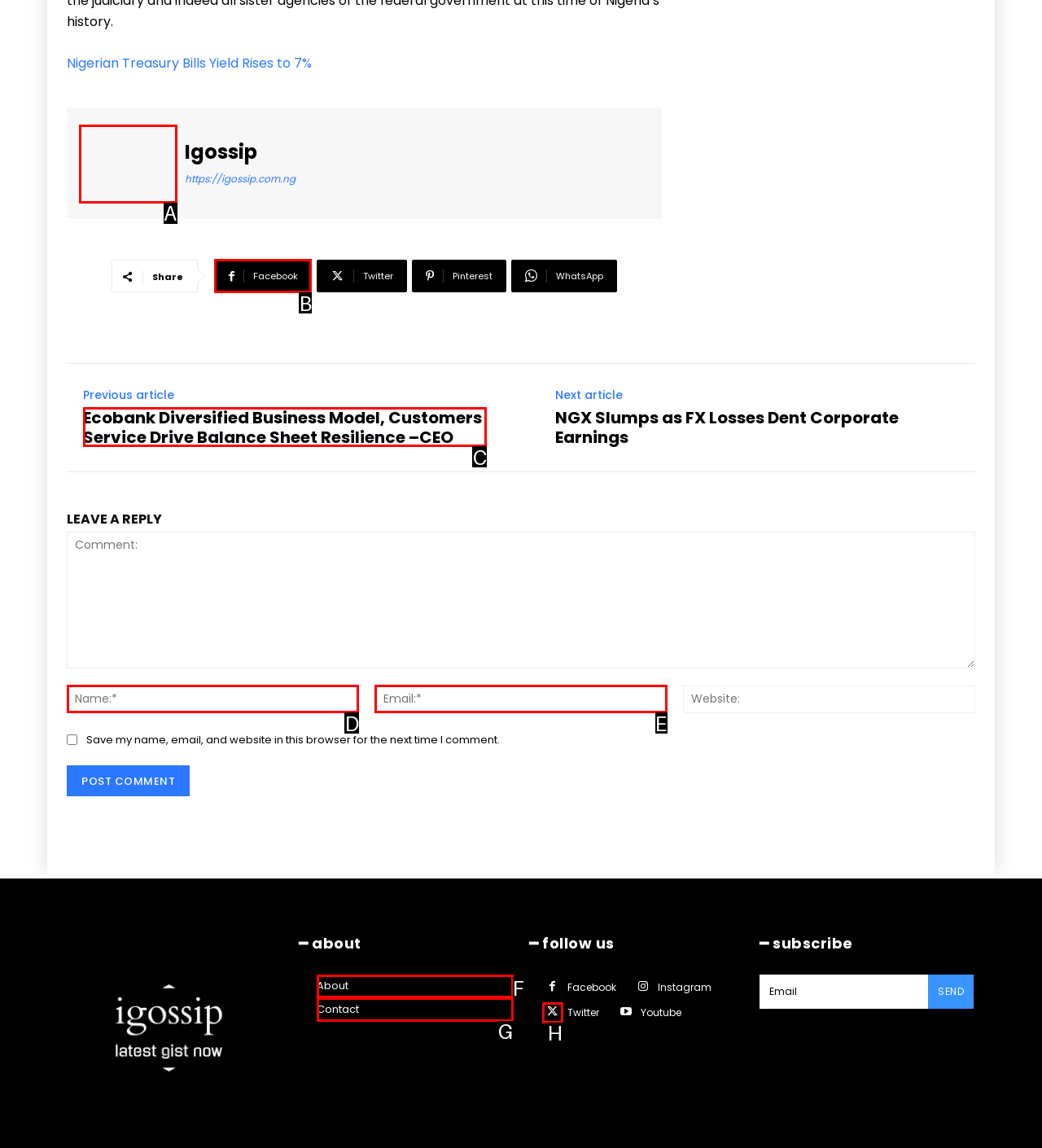Tell me which letter corresponds to the UI element that will allow you to Share on Facebook. Answer with the letter directly.

B